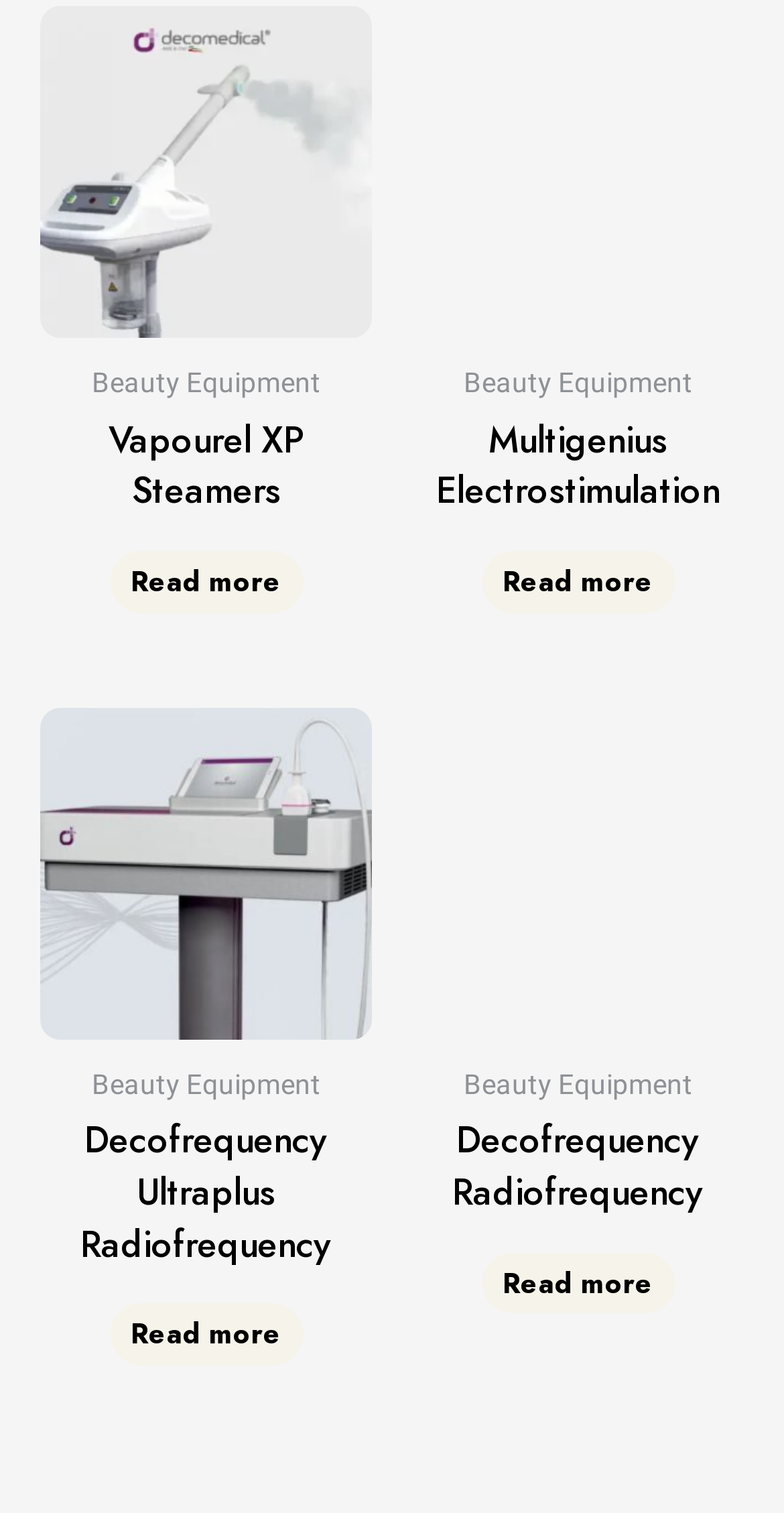Please identify the bounding box coordinates for the region that you need to click to follow this instruction: "Read more about Decofrequency Radiofrequency".

[0.614, 0.827, 0.86, 0.868]